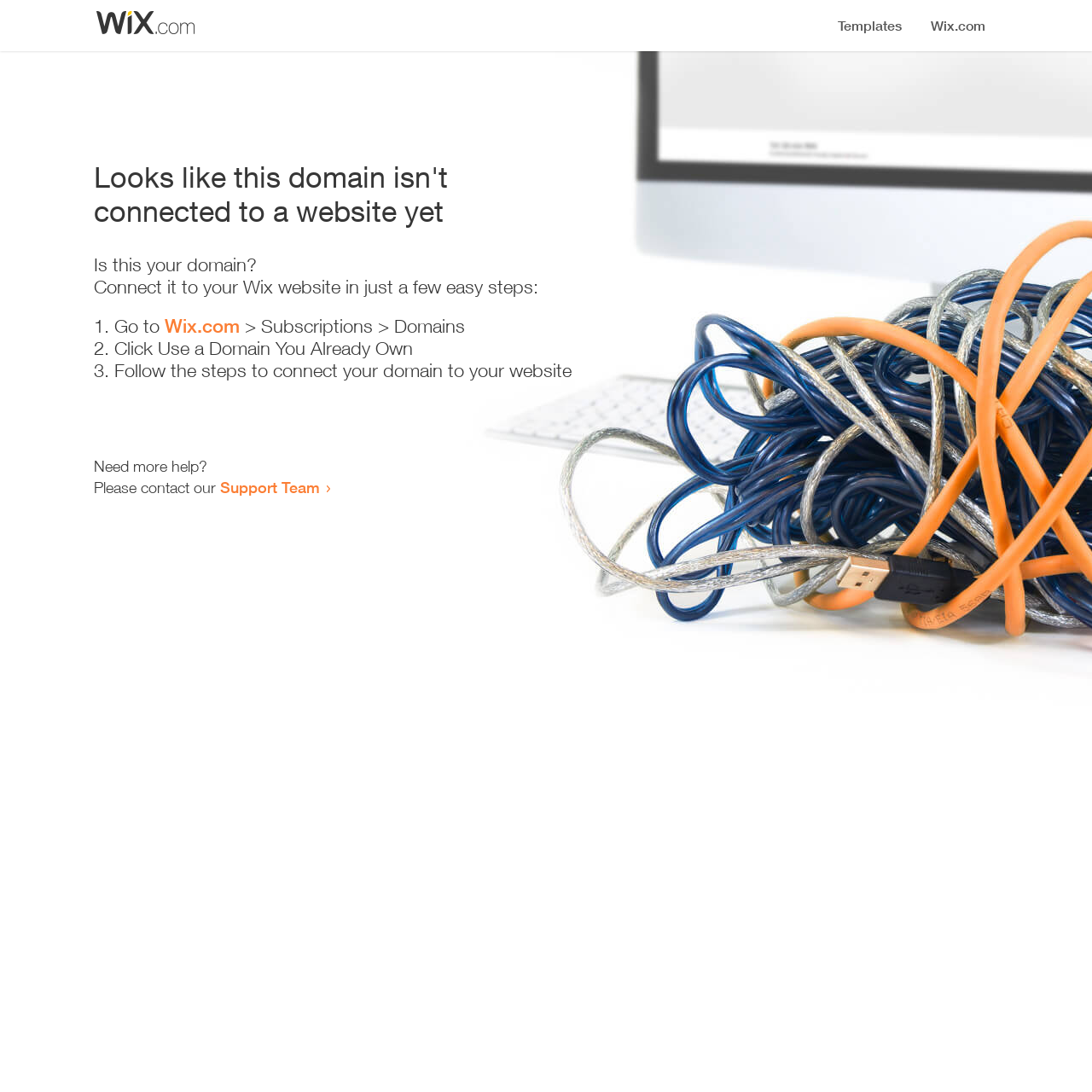Extract the primary heading text from the webpage.

Looks like this domain isn't
connected to a website yet